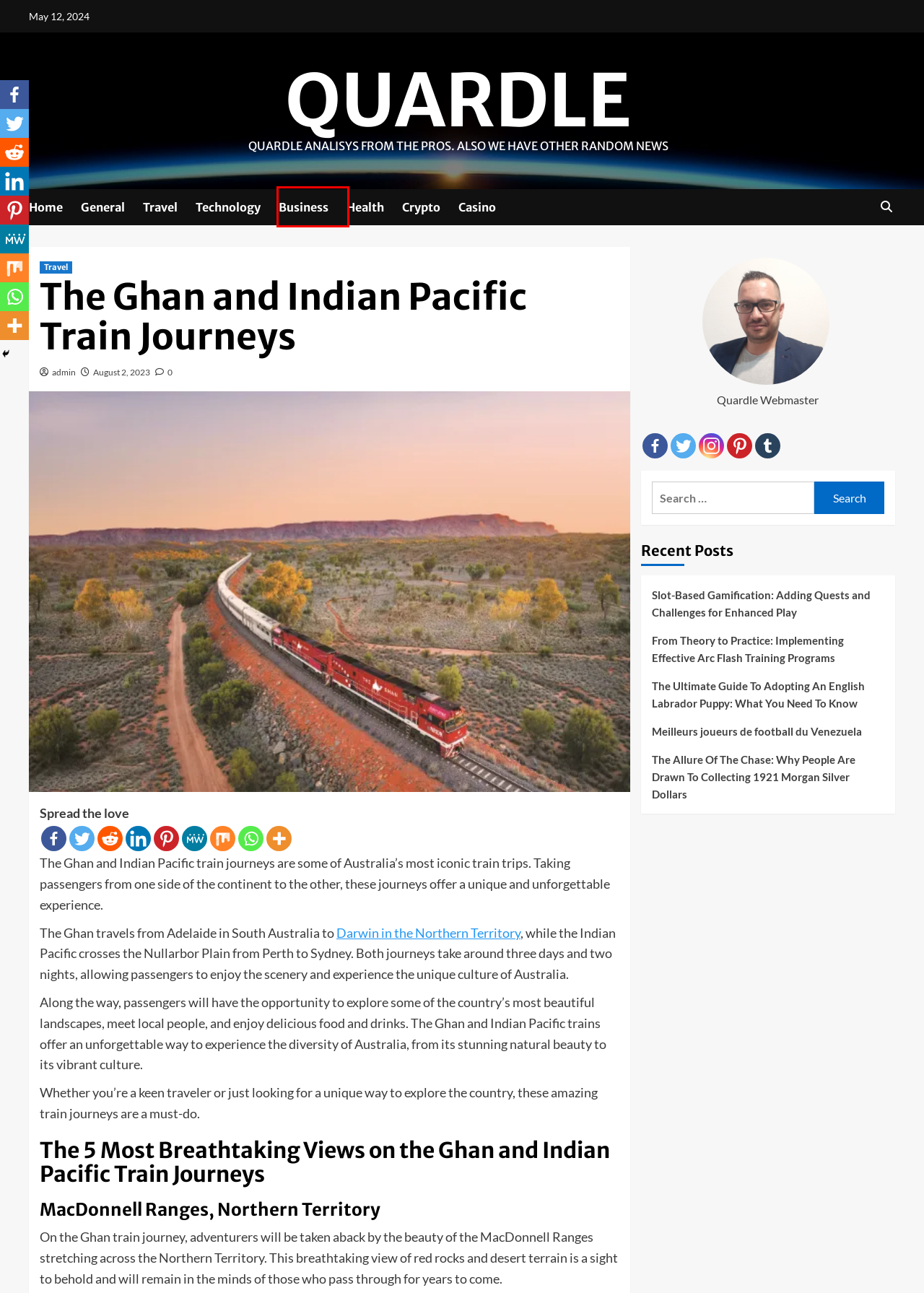Review the webpage screenshot and focus on the UI element within the red bounding box. Select the best-matching webpage description for the new webpage that follows after clicking the highlighted element. Here are the candidates:
A. Business Archives | Quardle
B. Where can you see Koalas and Kangaroos in Australia?
C. The Ultimate Guide To Adopting An English Labrador Puppy: What You Need To Know | Quardle
D. The Allure Of The Chase: Why People Are Drawn To Collecting 1921 Morgan Silver Dollars | Quardle
E. General Archives | Quardle
F. Health Archives | Quardle
G. Travel Archives | Quardle
H. August 2023 | Quardle

A